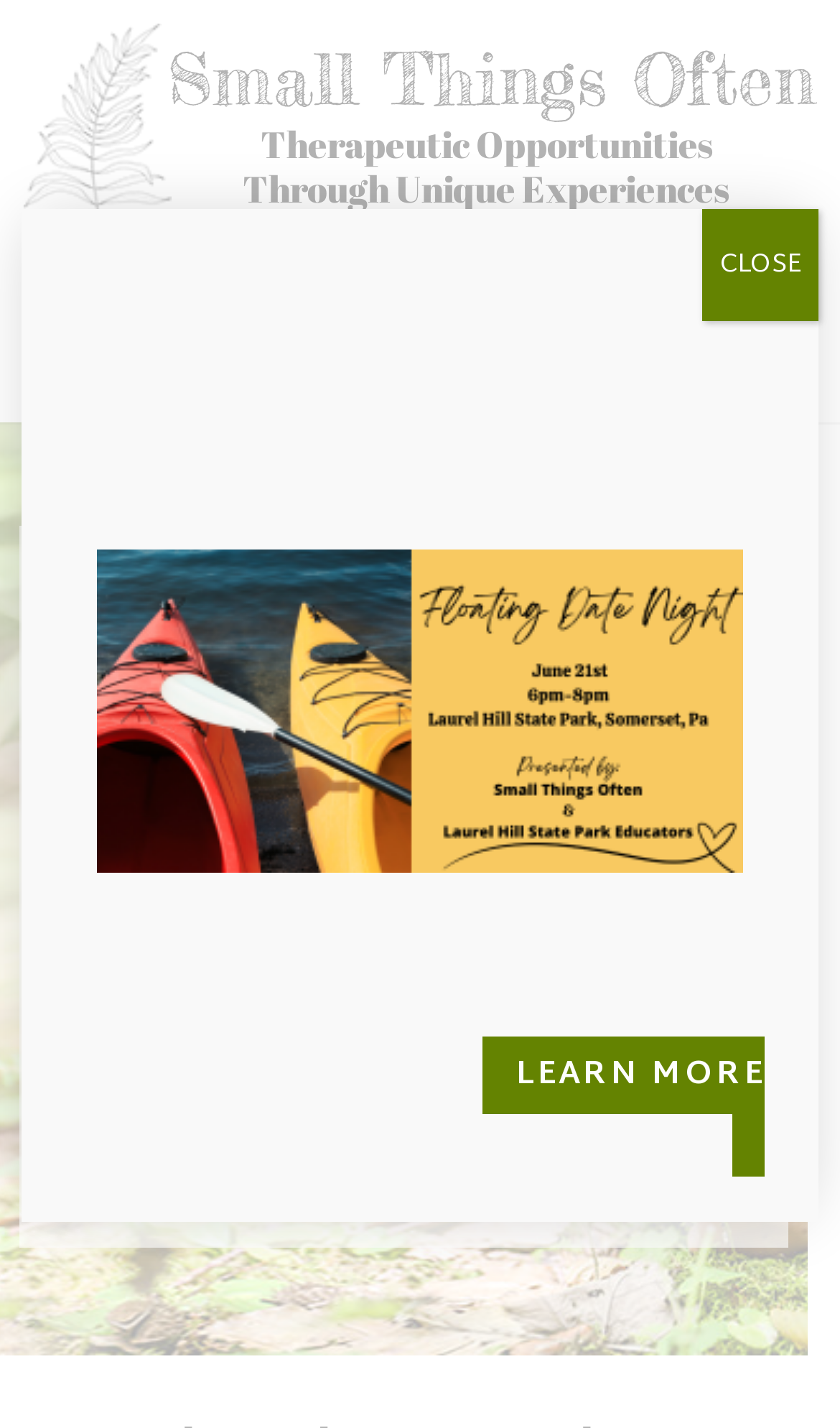Find the bounding box of the web element that fits this description: "alt="Small Things Often"".

[0.025, 0.015, 0.975, 0.17]